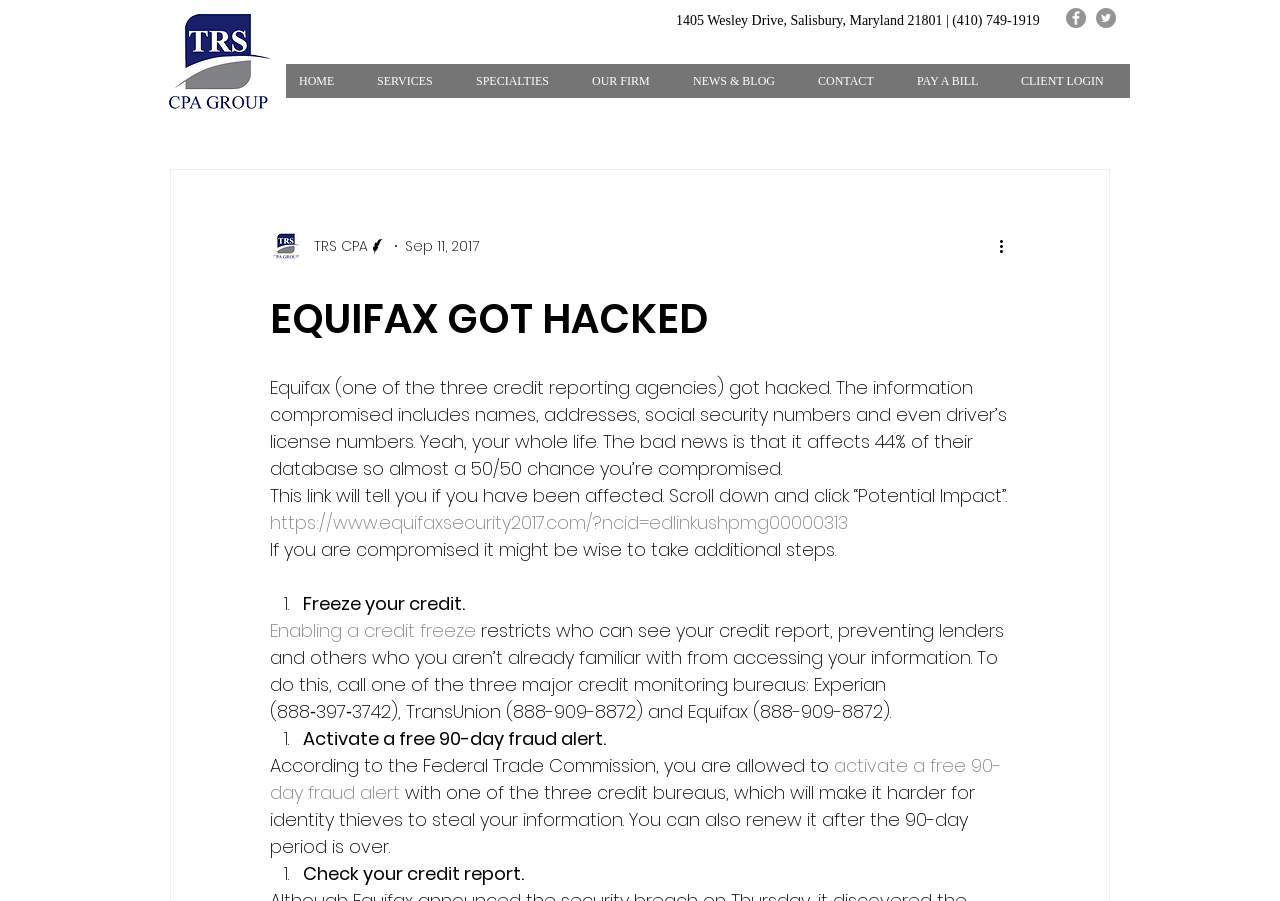What is the phone number of Equifax?
Look at the image and respond to the question as thoroughly as possible.

I found the phone number by looking at the static text element that contains the information about calling one of the three major credit monitoring bureaus to freeze your credit. The phone number is listed as 888-909-8872.